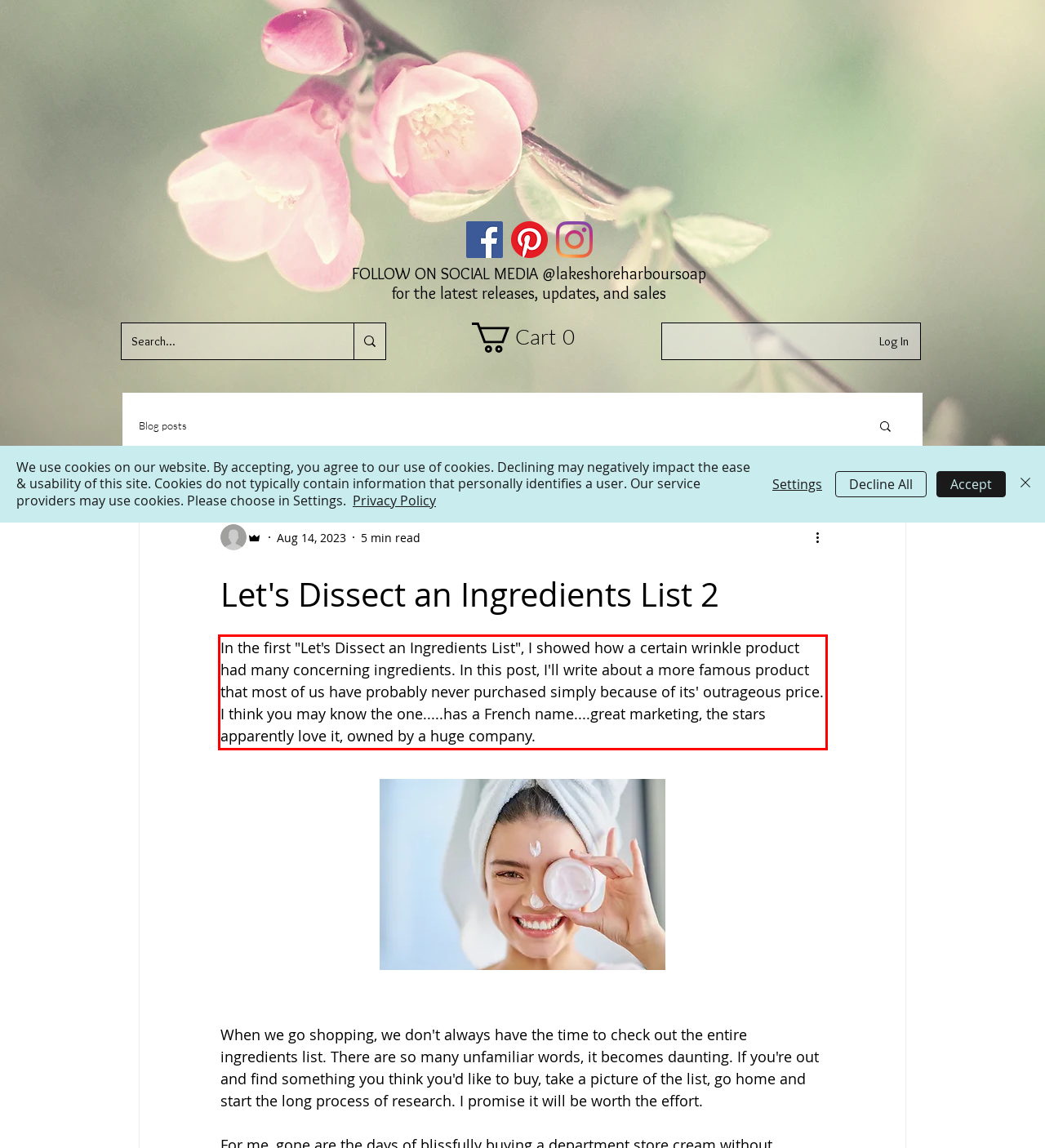You are given a screenshot of a webpage with a UI element highlighted by a red bounding box. Please perform OCR on the text content within this red bounding box.

In the first "Let's Dissect an Ingredients List", I showed how a certain wrinkle product had many concerning ingredients. In this post, I'll write about a more famous product that most of us have probably never purchased simply because of its' outrageous price. I think you may know the one.....has a French name....great marketing, the stars apparently love it, owned by a huge company.